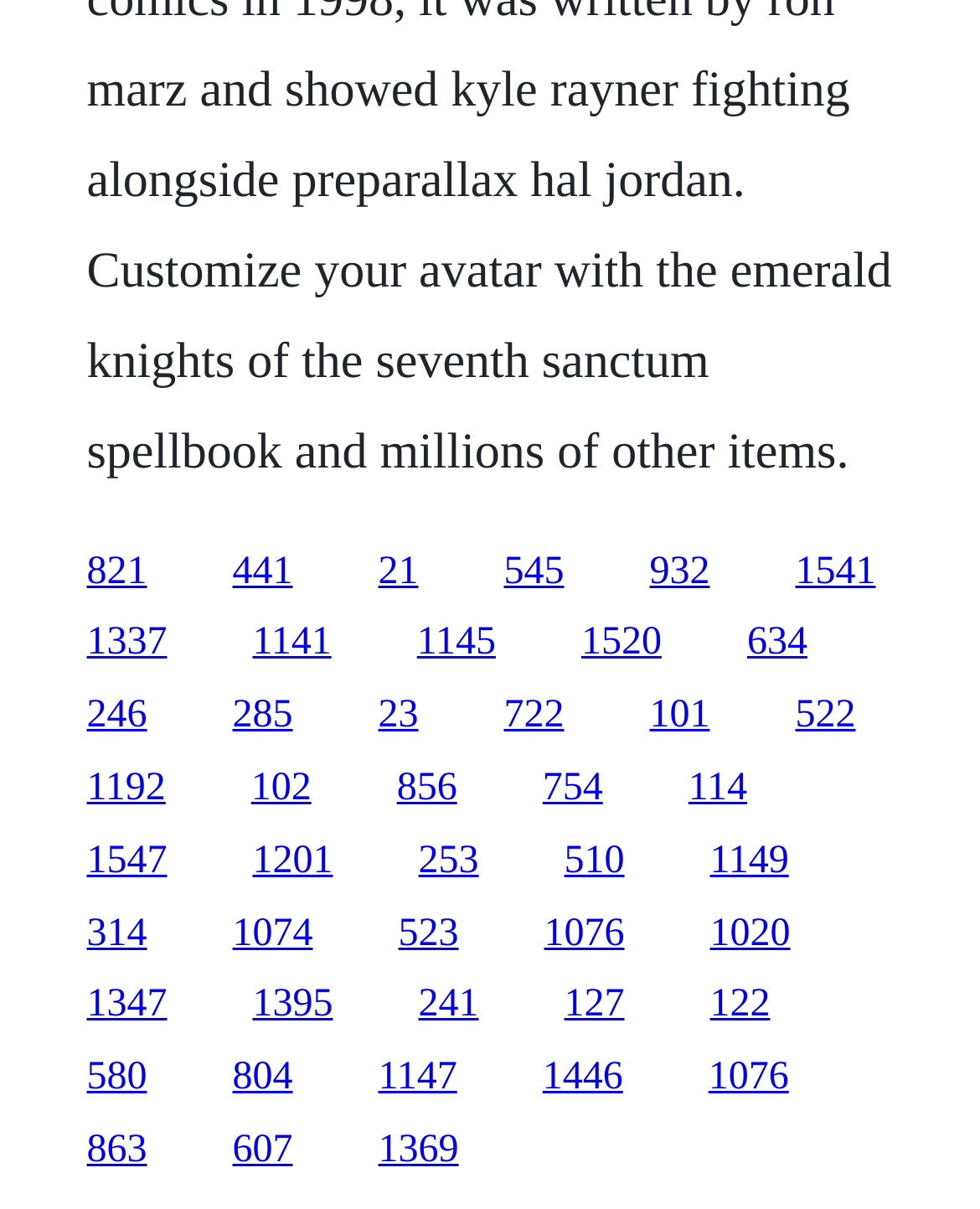Could you provide the bounding box coordinates for the portion of the screen to click to complete this instruction: "click the first link"?

[0.088, 0.454, 0.15, 0.49]